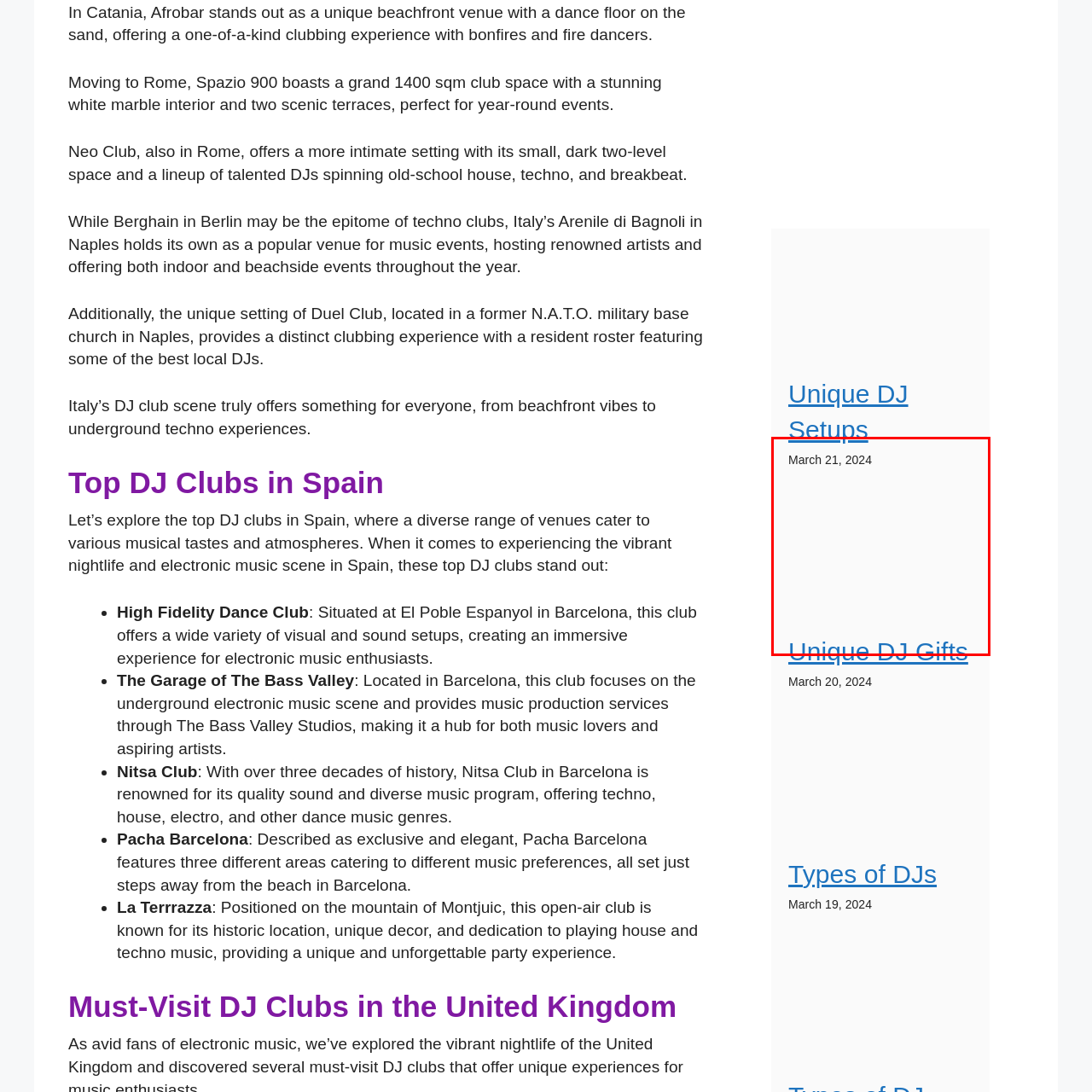Explain in detail what is shown in the red-bordered image.

The image highlights the title "Unique DJ Setups," suggesting a focus on distinctive arrangements and equipment tailored for DJs. Accompanying the title is a date, March 21, 2024, indicating when this content or feature was published, which could reflect the latest trends or innovations in DJ setups. This visual emphasizes creativity and individuality in the DJ community, appealing to enthusiasts eager to explore unconventional setups that enhance their performance and overall experience.